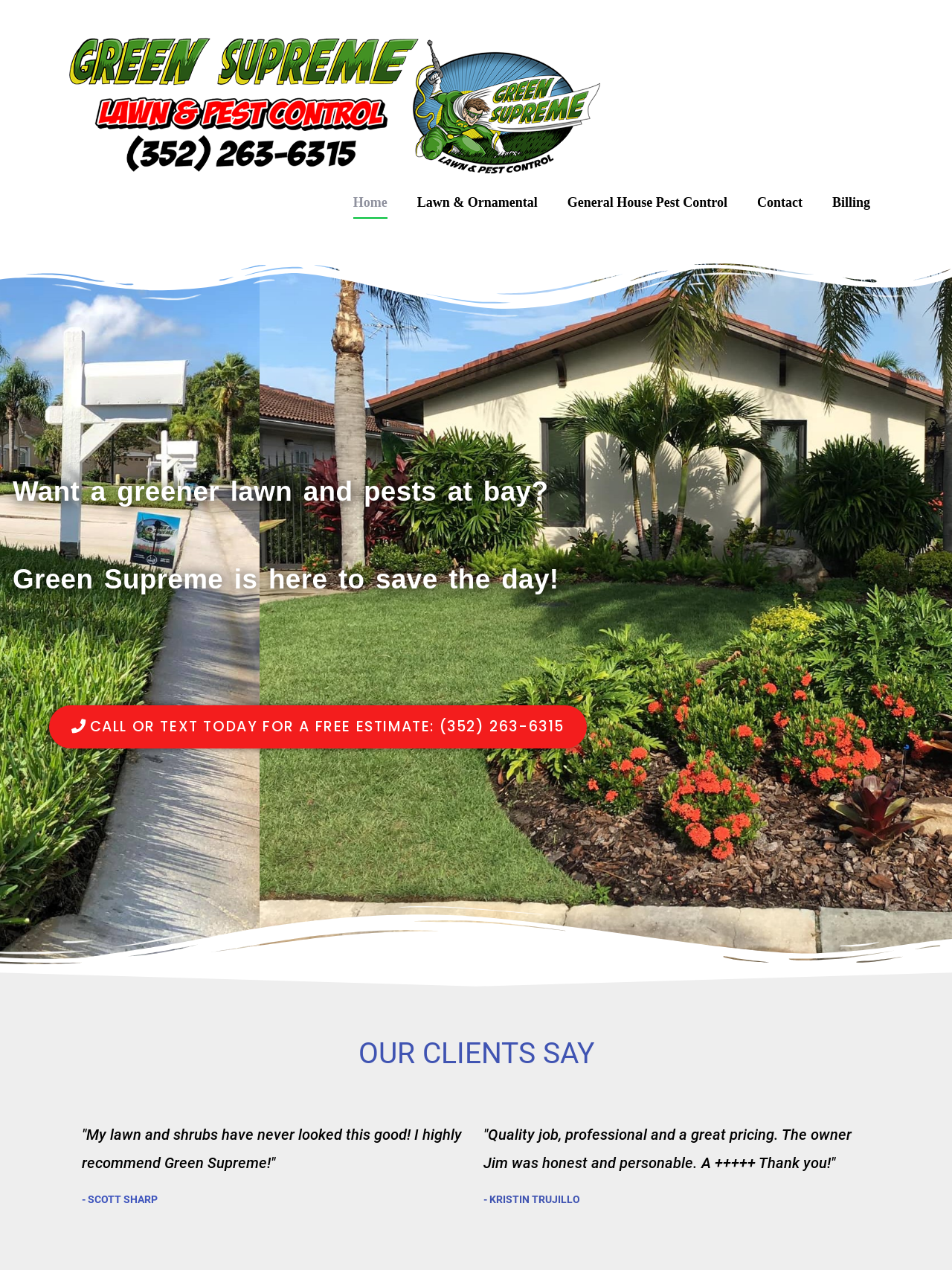What is the company name?
Examine the image and give a concise answer in one word or a short phrase.

Green Supreme